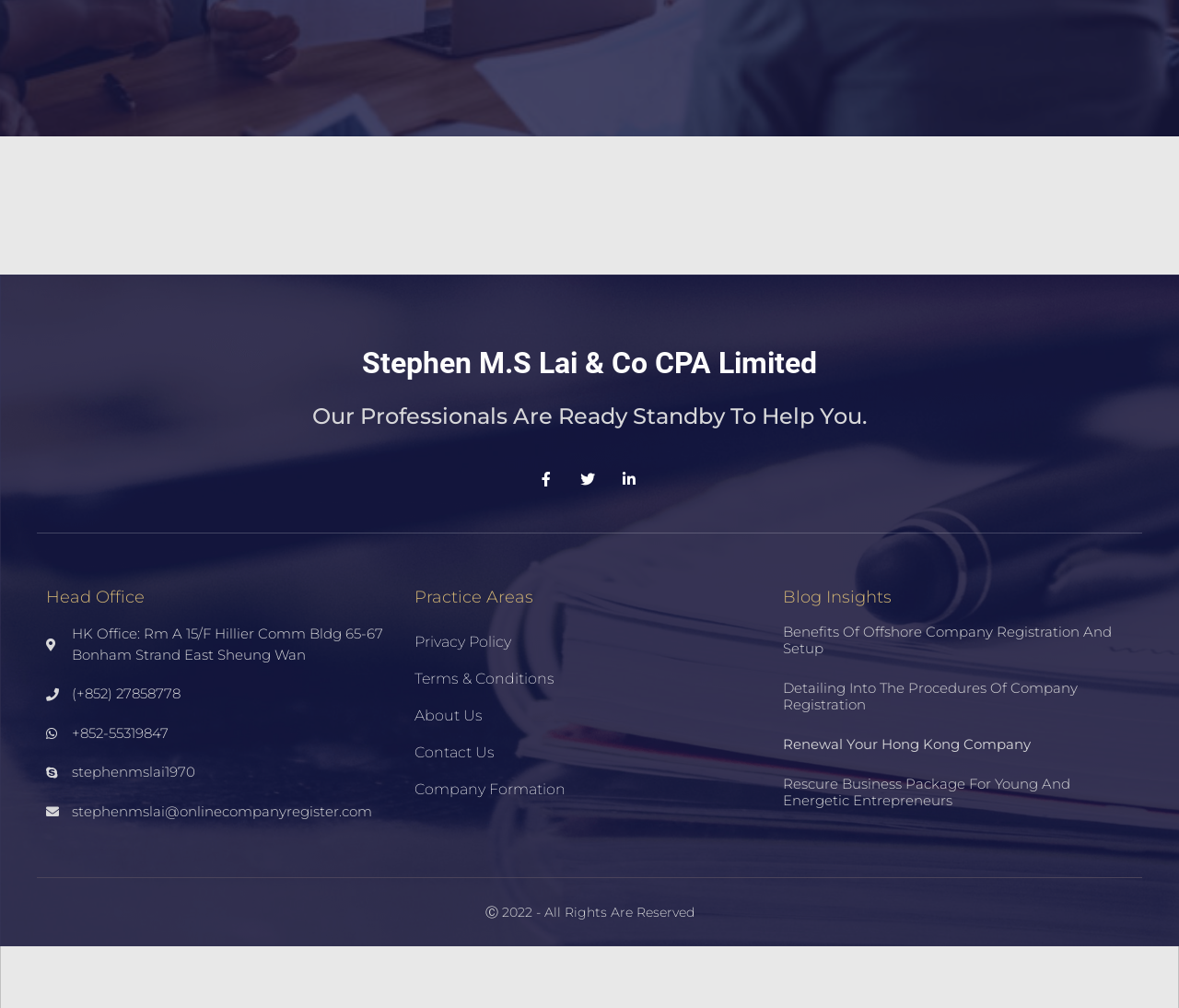Find the bounding box coordinates of the clickable region needed to perform the following instruction: "Read about benefits of offshore company registration". The coordinates should be provided as four float numbers between 0 and 1, i.e., [left, top, right, bottom].

[0.664, 0.618, 0.943, 0.652]